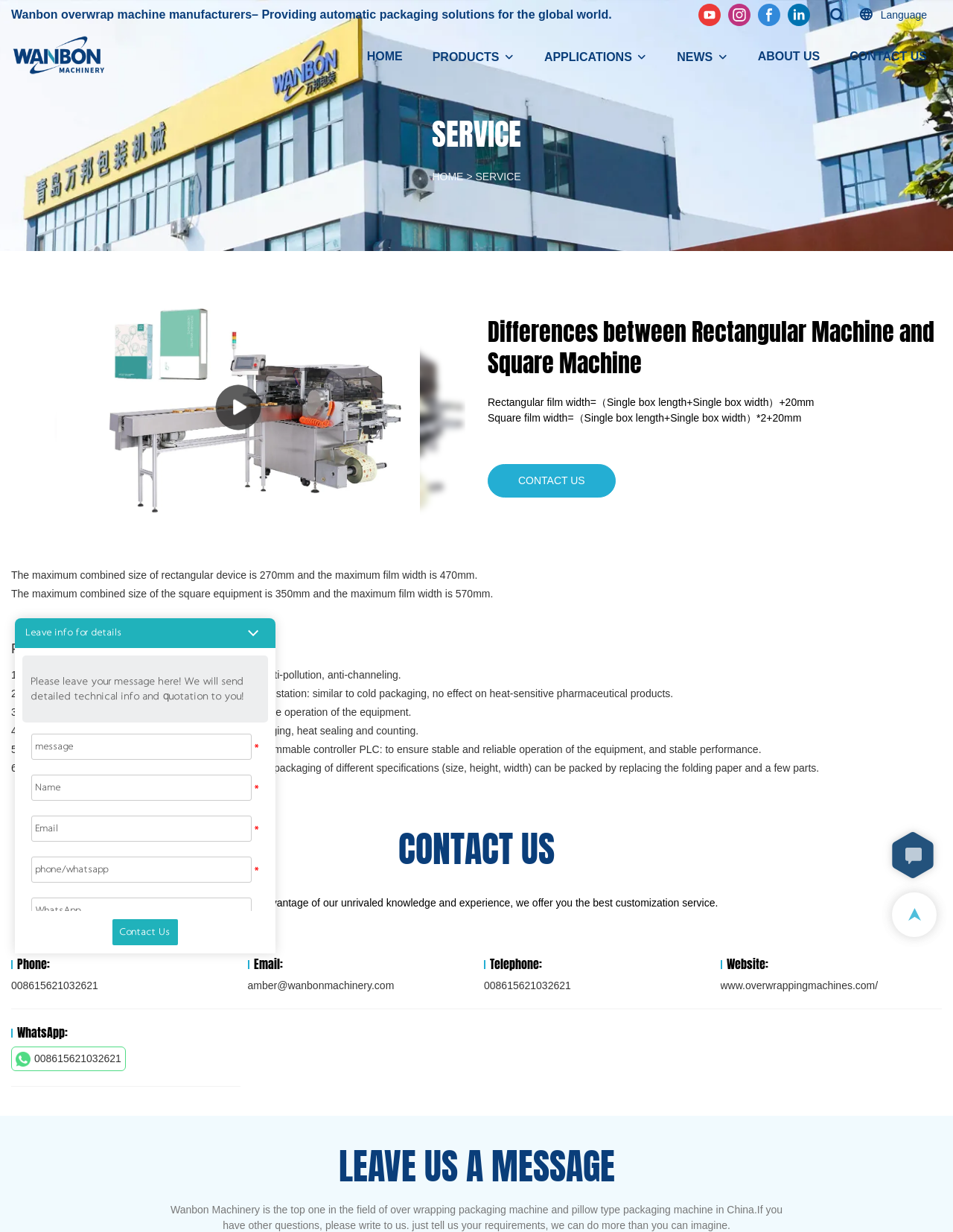Pinpoint the bounding box coordinates of the clickable area necessary to execute the following instruction: "Click the Wanbon link". The coordinates should be given as four float numbers between 0 and 1, namely [left, top, right, bottom].

[0.012, 0.028, 0.137, 0.064]